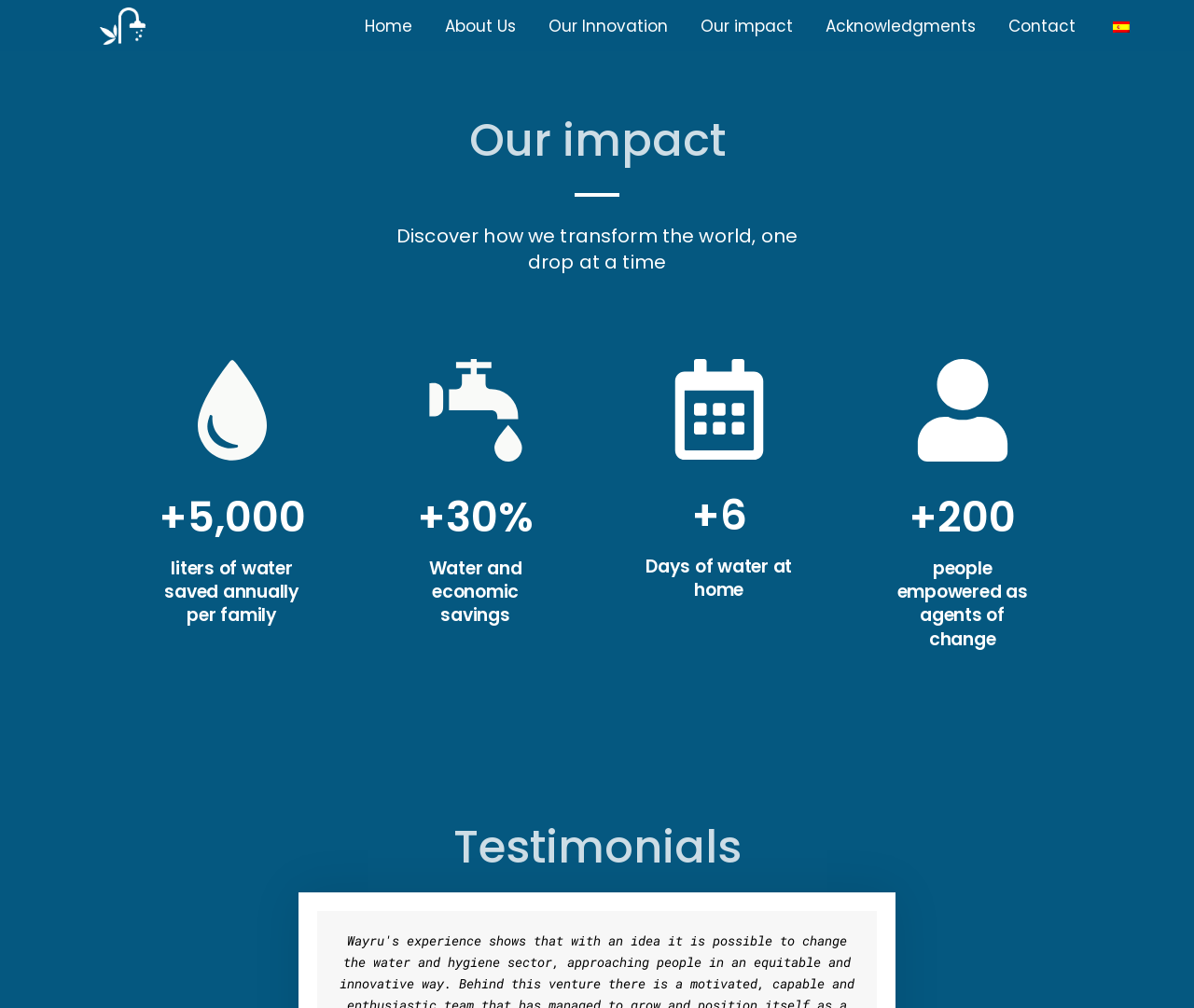Please predict the bounding box coordinates (top-left x, top-left y, bottom-right x, bottom-right y) for the UI element in the screenshot that fits the description: Our Innovation

[0.459, 0.004, 0.559, 0.047]